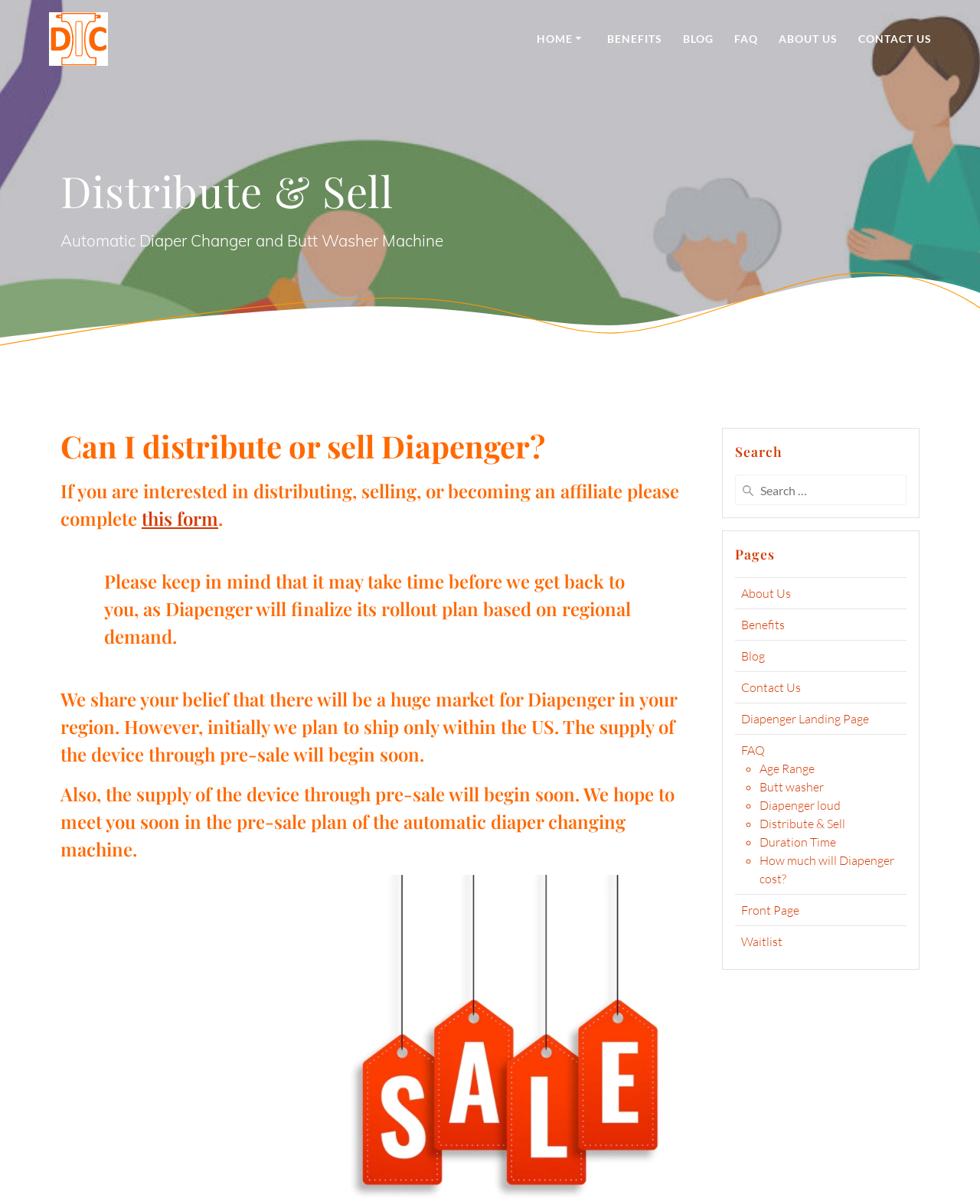What is the name of the automatic diaper changer and butt washer machine?
Please describe in detail the information shown in the image to answer the question.

I found the answer by looking at the StaticText element with the text 'Automatic Diaper Changer and Butt Washer Machine' and noticing that it is related to the link 'Diapenger'.